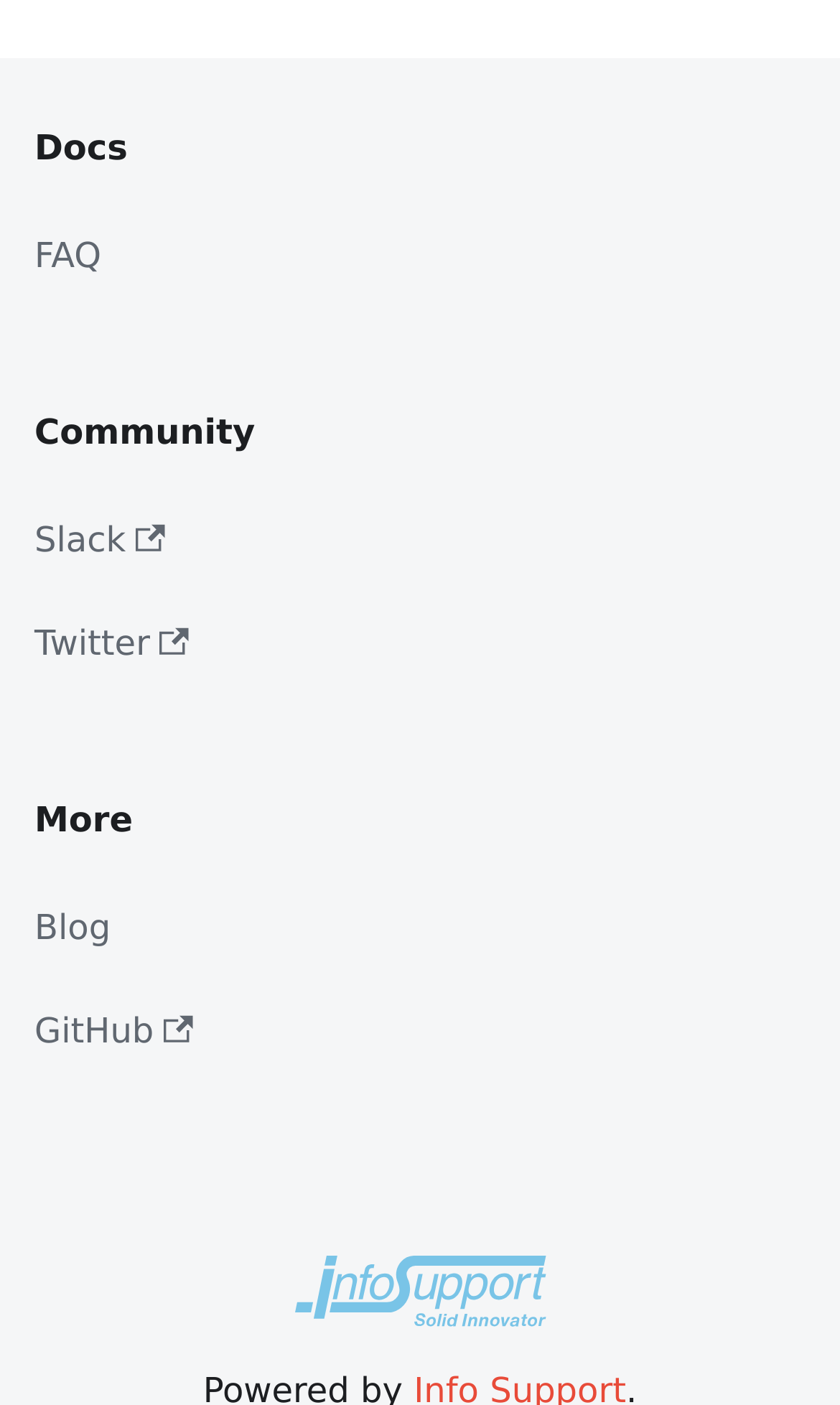Use a single word or phrase to answer the question:
Is there a logo in the bottom right corner?

Yes